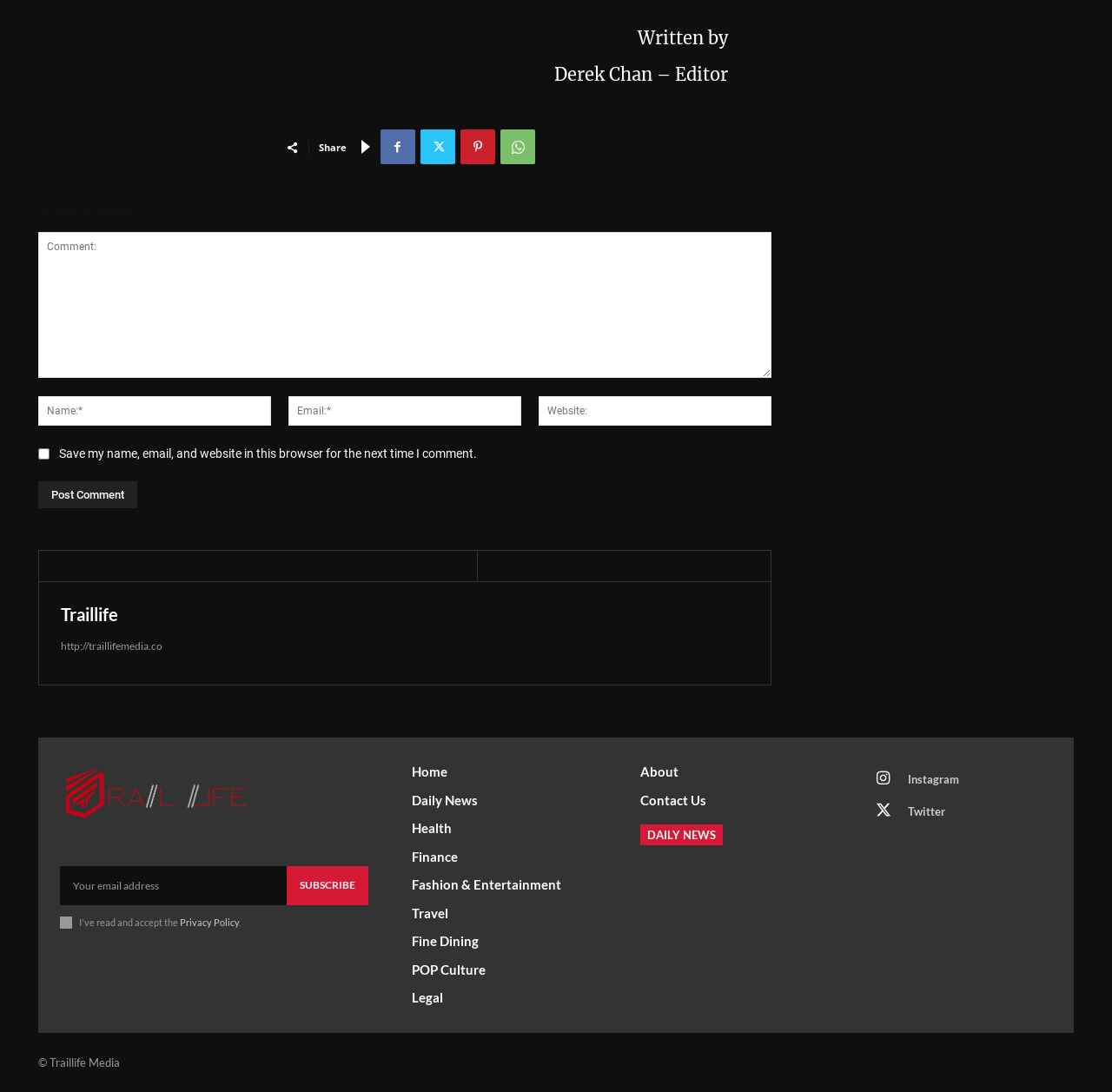Provide the bounding box coordinates of the HTML element described as: "aria-label="email" name="email" placeholder="Your email address"". The bounding box coordinates should be four float numbers between 0 and 1, i.e., [left, top, right, bottom].

[0.054, 0.793, 0.258, 0.829]